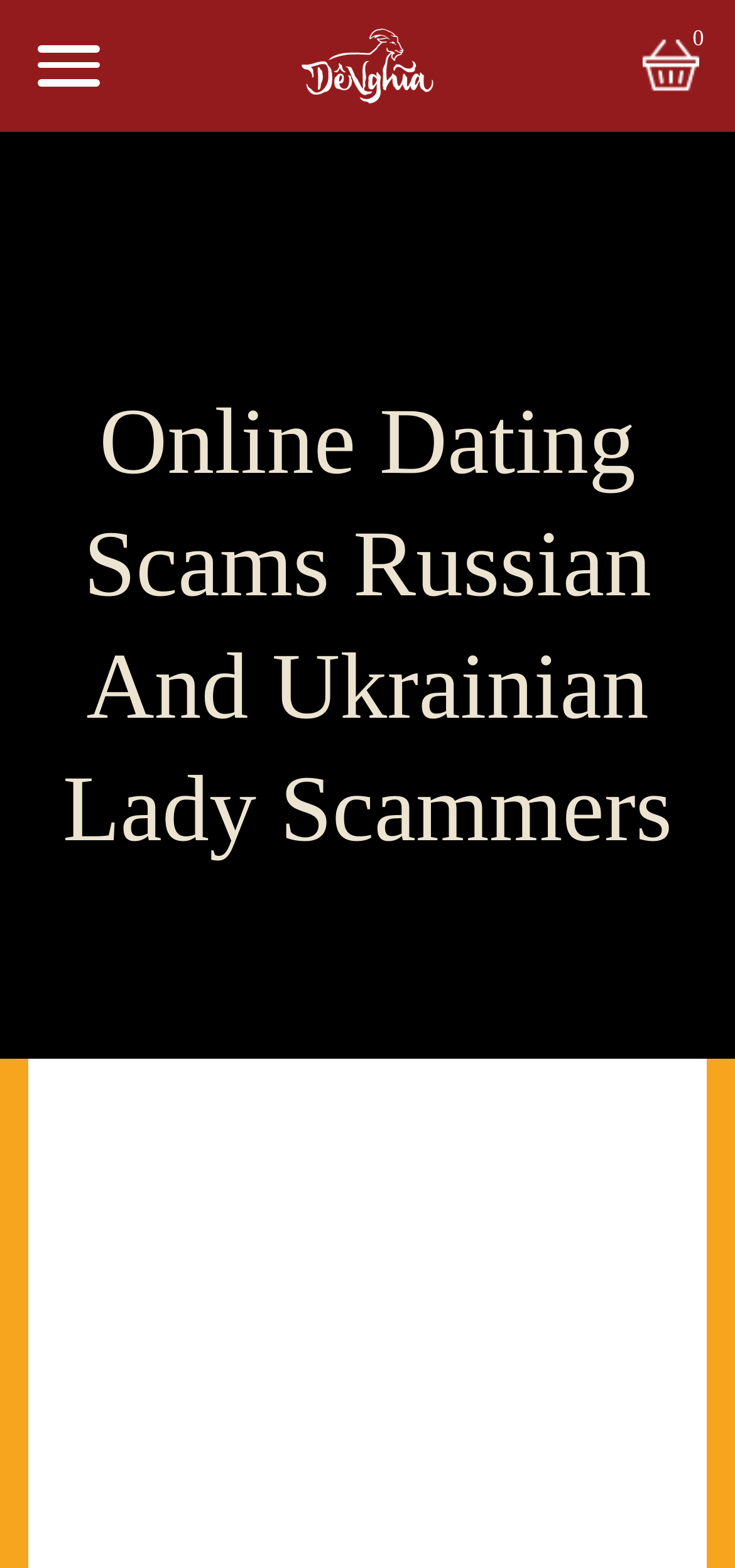Locate the bounding box coordinates of the clickable area to execute the instruction: "access english menu". Provide the coordinates as four float numbers between 0 and 1, represented as [left, top, right, bottom].

[0.05, 0.294, 0.95, 0.332]